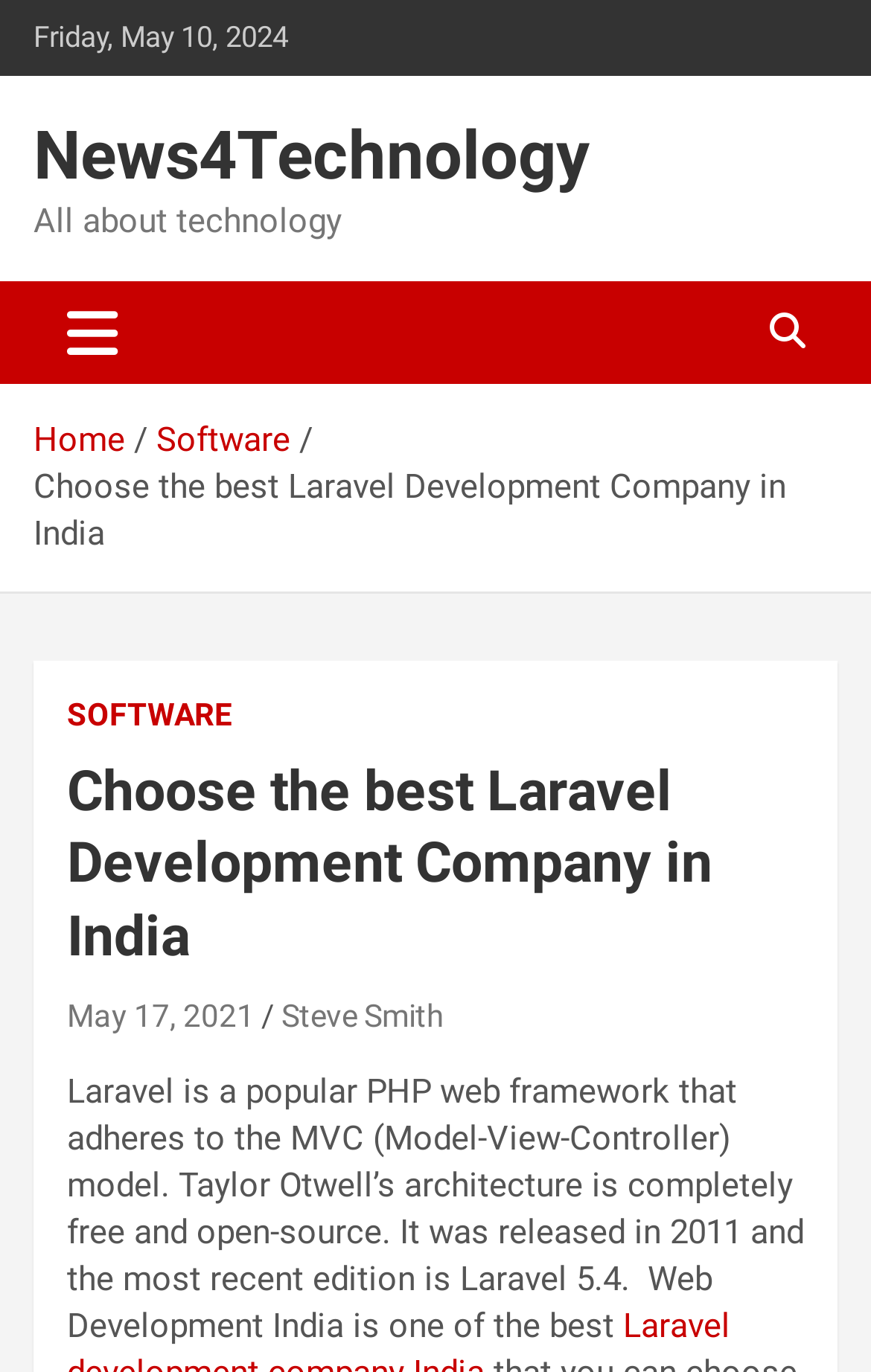Determine the coordinates of the bounding box that should be clicked to complete the instruction: "Read the article about Laravel Development Company". The coordinates should be represented by four float numbers between 0 and 1: [left, top, right, bottom].

[0.077, 0.551, 0.923, 0.71]